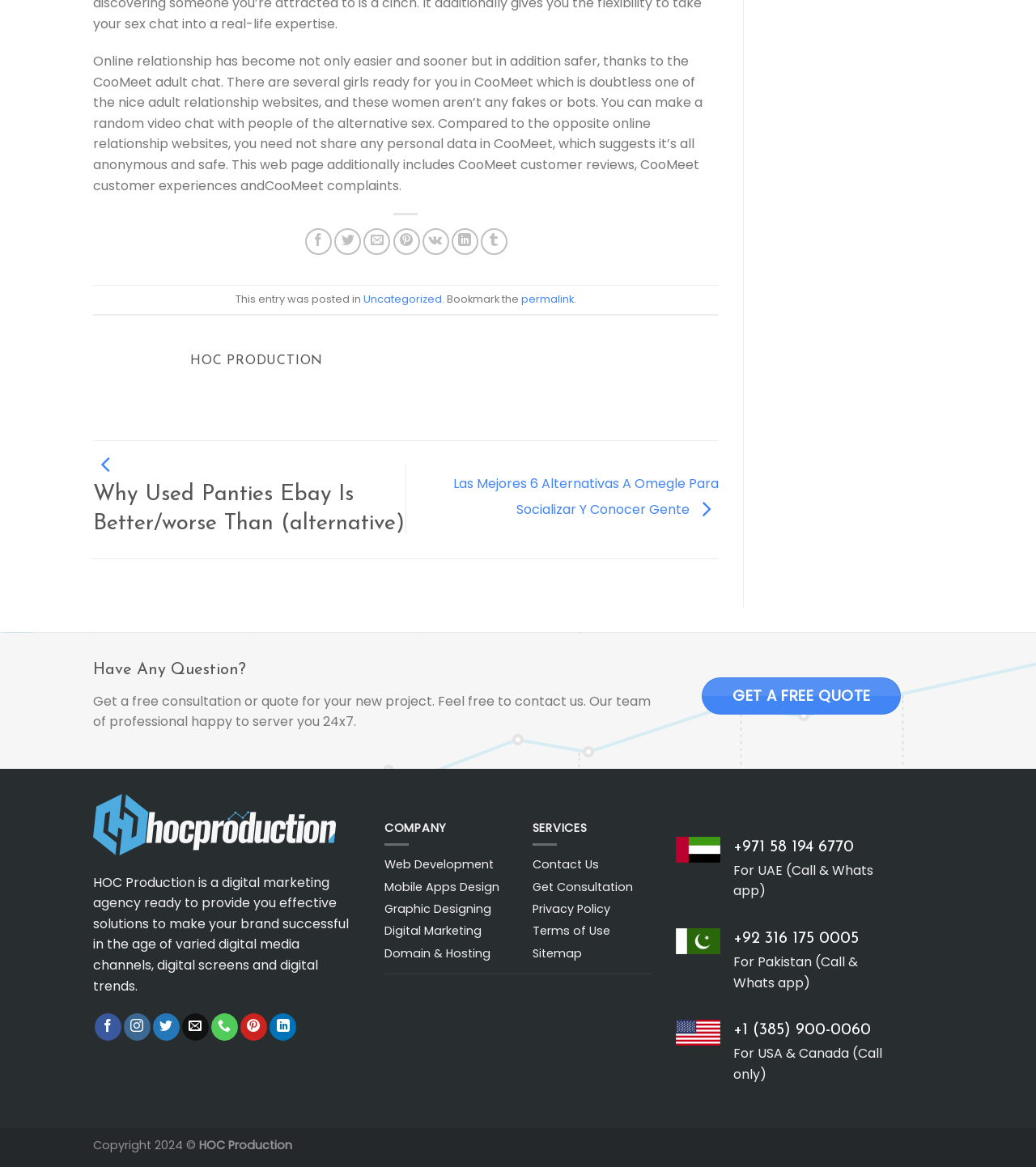Please determine the bounding box coordinates of the clickable area required to carry out the following instruction: "Follow on Twitter". The coordinates must be four float numbers between 0 and 1, represented as [left, top, right, bottom].

[0.148, 0.868, 0.173, 0.892]